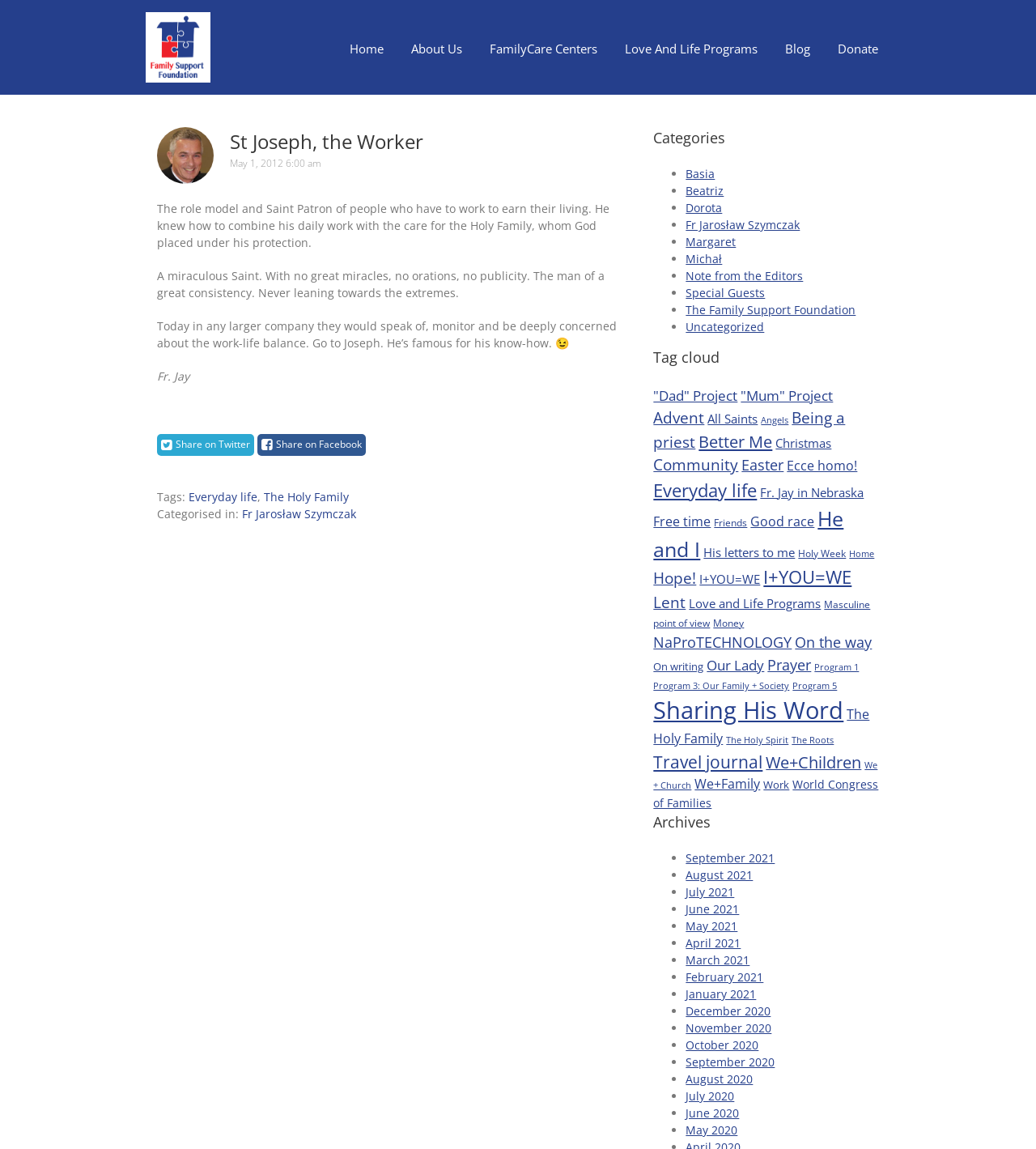How many links are there in the 'Categories' section?
Please give a detailed and thorough answer to the question, covering all relevant points.

The 'Categories' section has 9 links, each represented by a list marker '•' followed by a link text, such as 'Basia', 'Beatriz', 'Dorota', and so on.